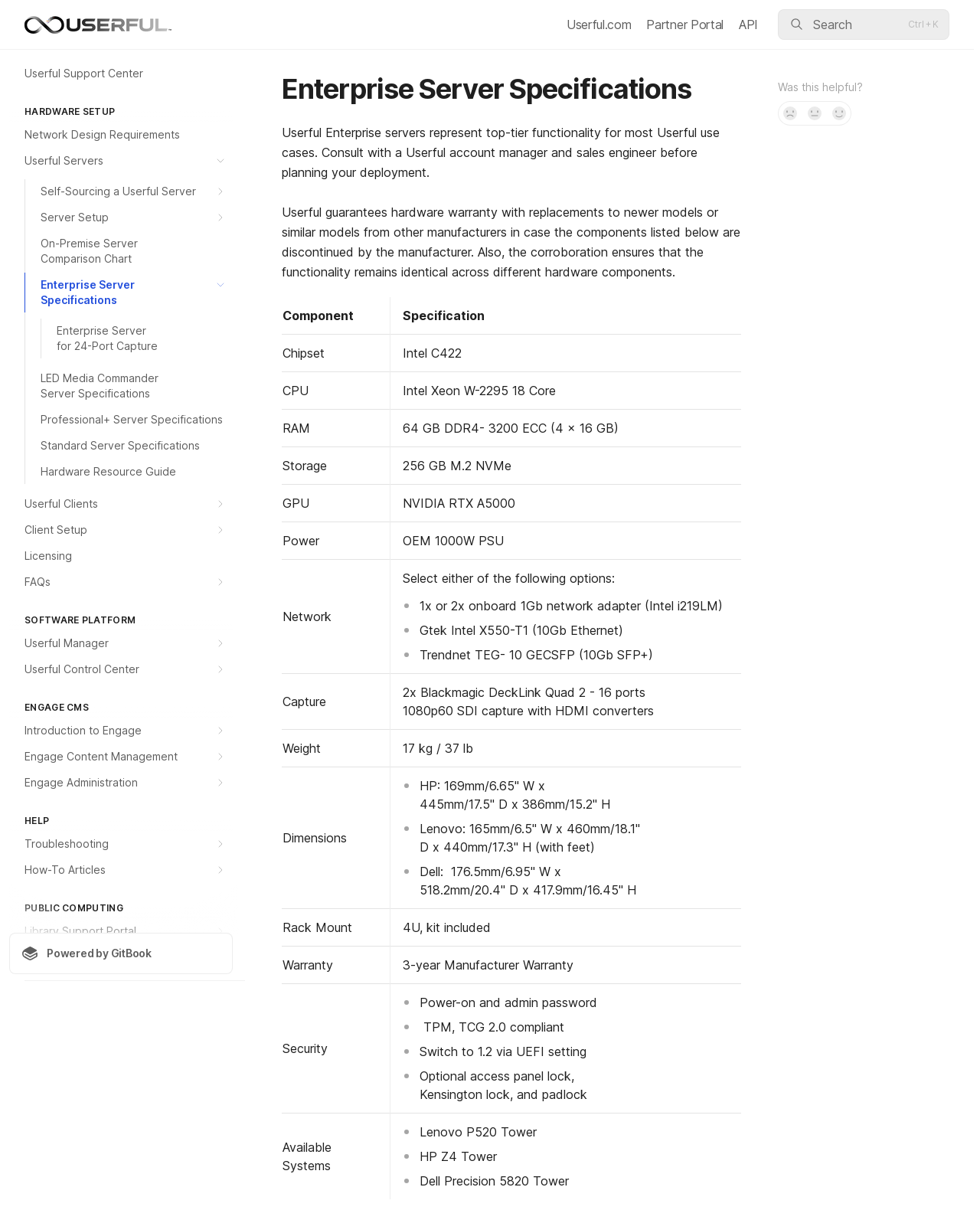Using the provided element description: "Introduction to Engage", determine the bounding box coordinates of the corresponding UI element in the screenshot.

[0.009, 0.594, 0.238, 0.614]